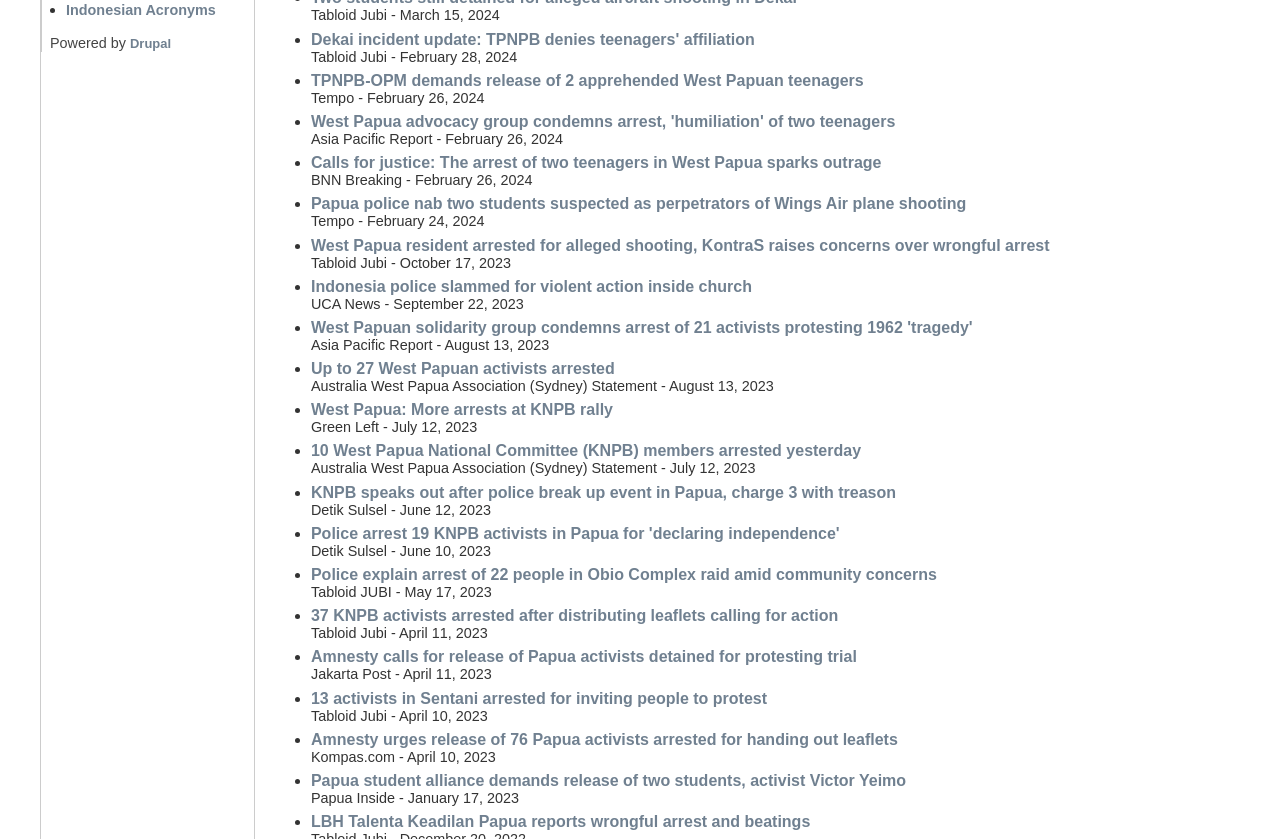Answer the question with a single word or phrase: 
What is the earliest date mentioned?

January 17, 2023